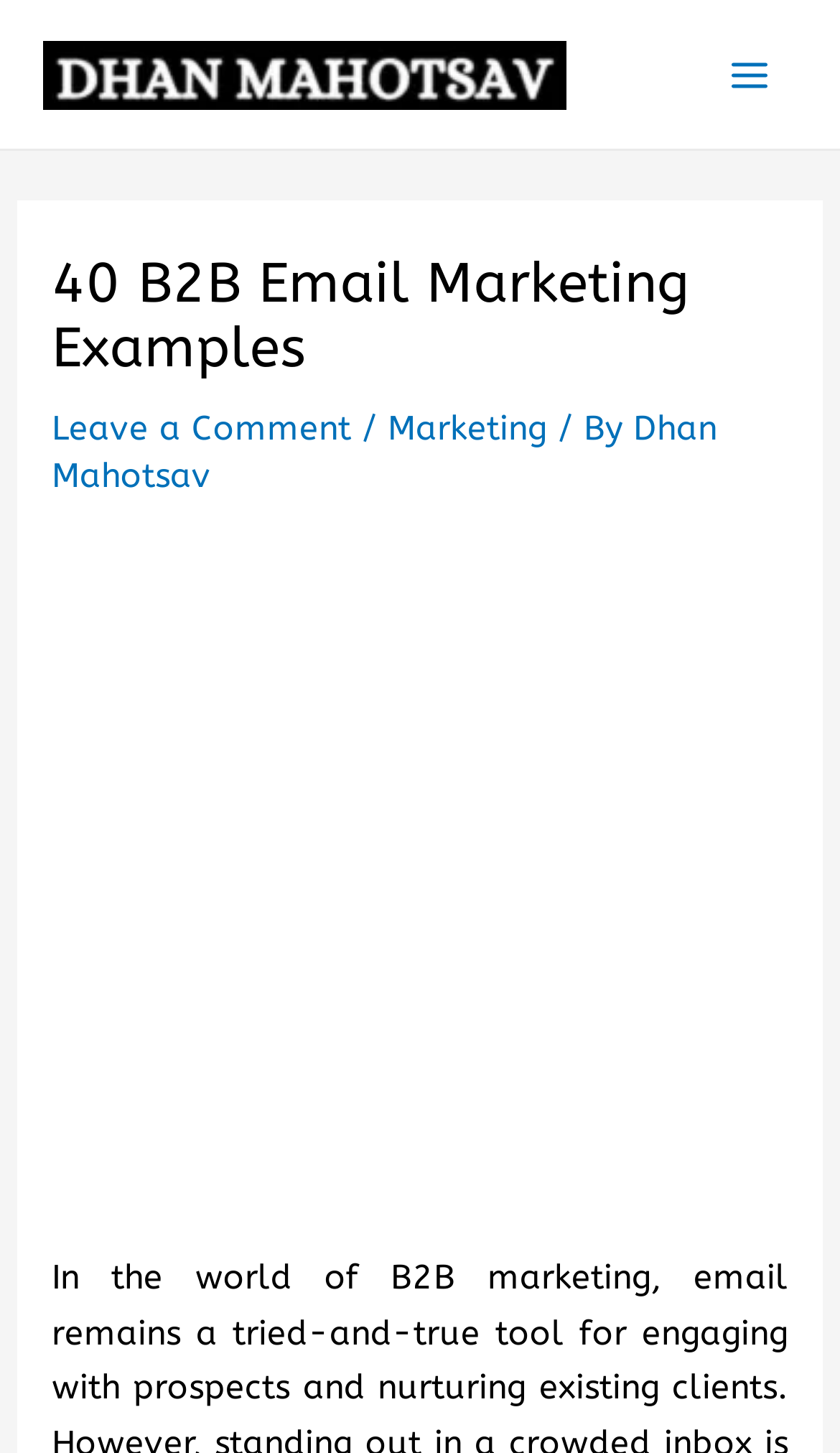Deliver a detailed narrative of the webpage's visual and textual elements.

The webpage is titled "40 B2B Email Marketing Examples - Dhan Mahotsav" and features a logo of Dhan Mahotsav at the top left corner. A main menu button is located at the top right corner. Below the logo, there is a header section that spans the entire width of the page. Within this section, the main title "40 B2B Email Marketing Examples" is prominently displayed. 

To the right of the title, there are three links: "Leave a Comment", "Marketing", and "Dhan Mahotsav", separated by forward slashes. The "Marketing" link is in the middle, with "Leave a Comment" on the left and "Dhan Mahotsav" on the right. 

Below the header section, there is an iframe that occupies the full width of the page, taking up most of the screen real estate. This iframe is labeled as an "Advertisement".